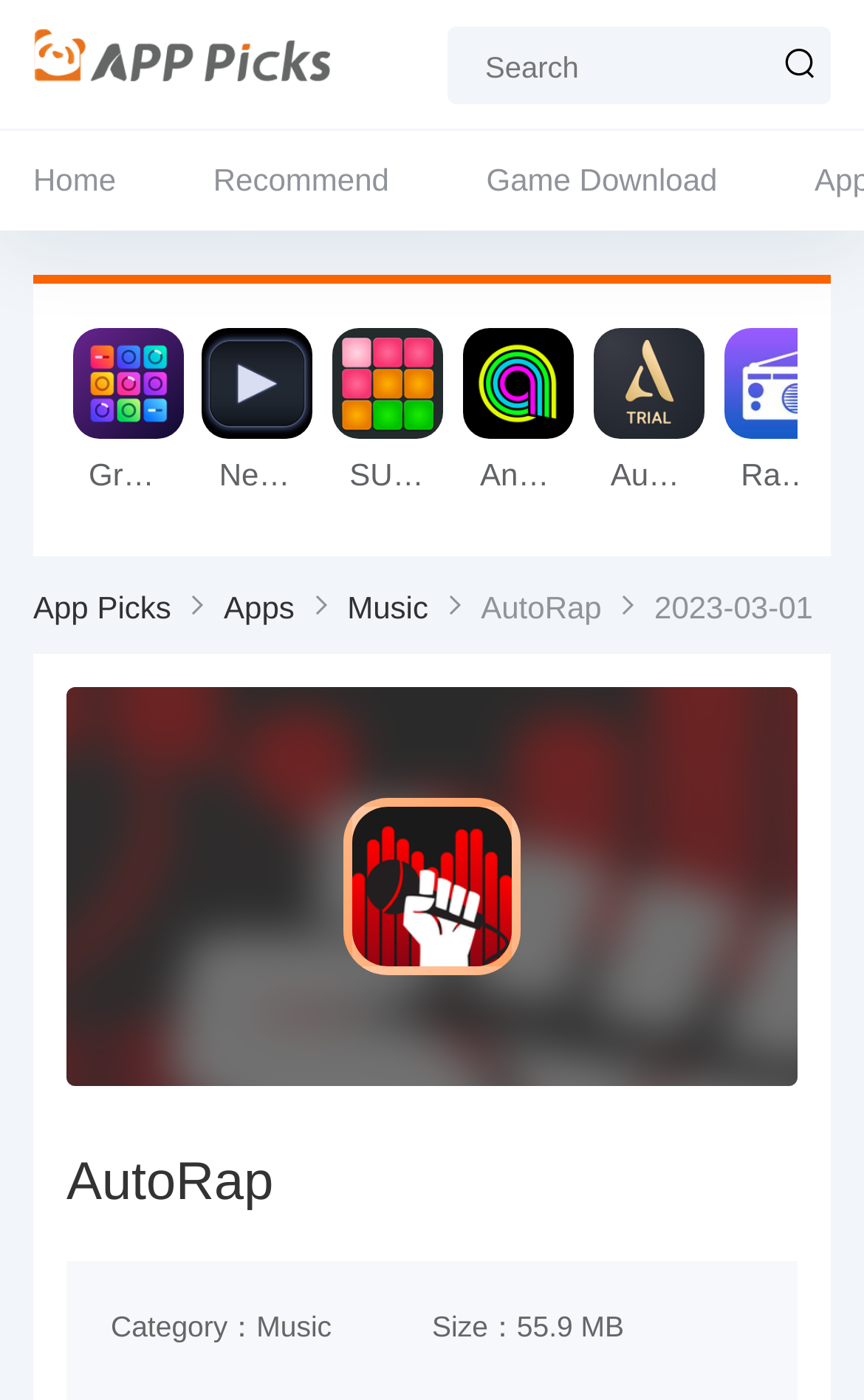Locate the bounding box coordinates of the element to click to perform the following action: 'Download AutoRap'. The coordinates should be given as four float values between 0 and 1, in the form of [left, top, right, bottom].

[0.557, 0.421, 0.696, 0.446]